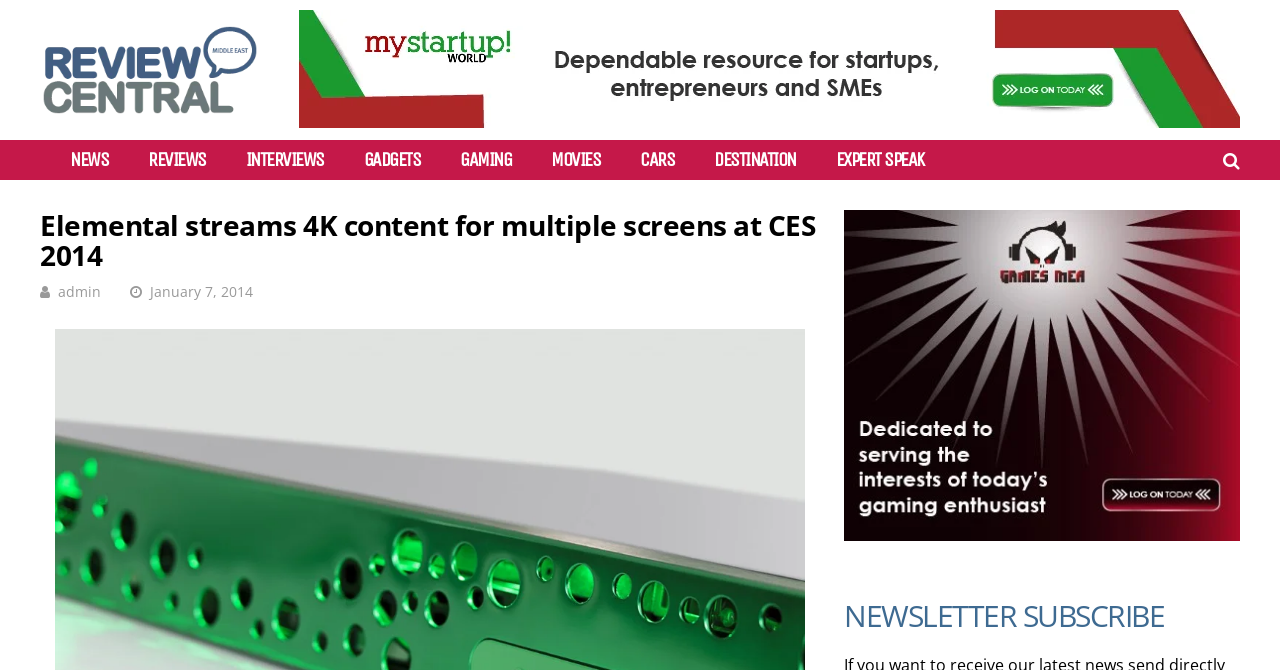Please give a succinct answer to the question in one word or phrase:
What is the name of the website?

Review Central Middle East